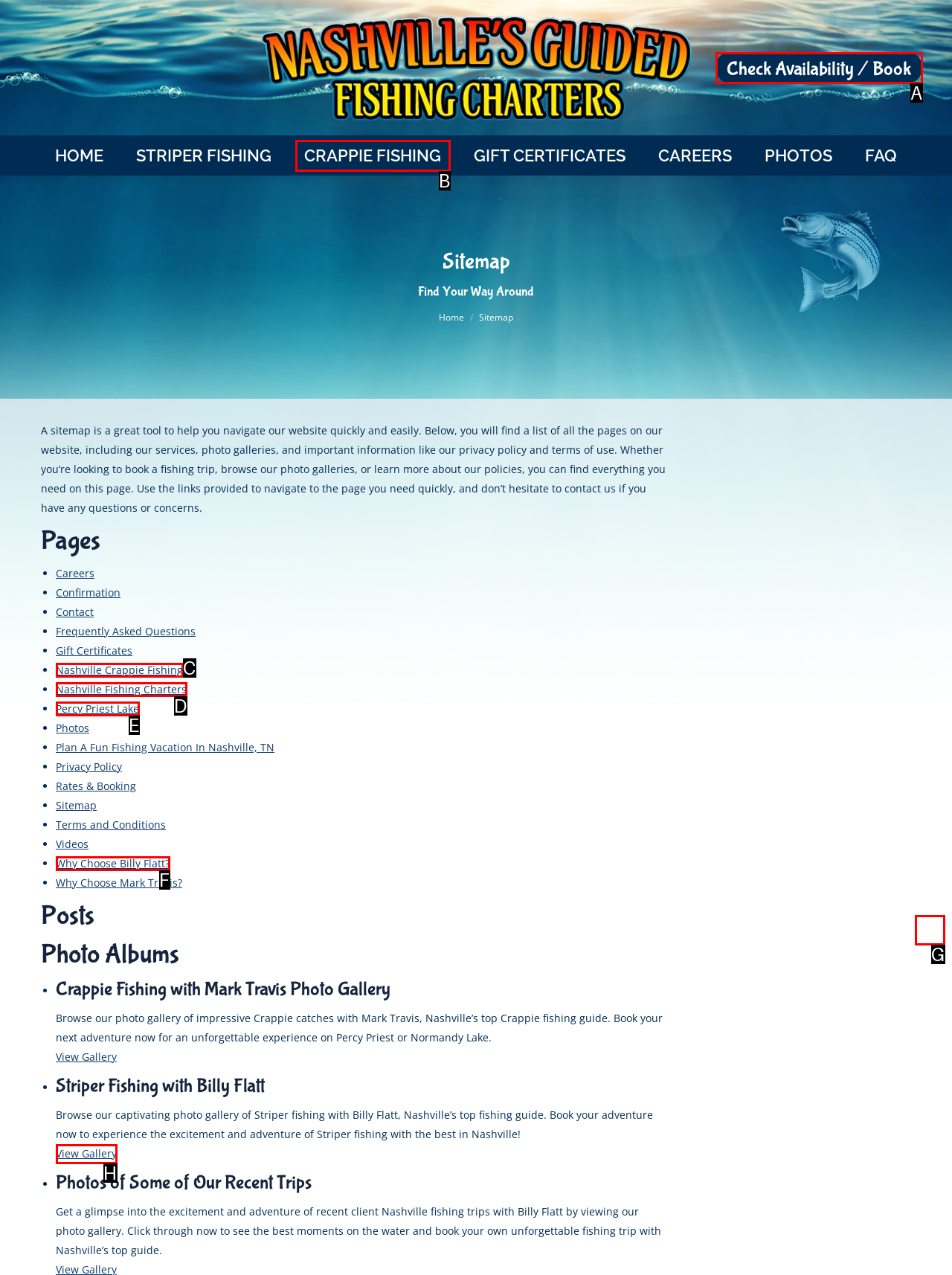Determine which option matches the element description: Check Availability / Book
Reply with the letter of the appropriate option from the options provided.

A